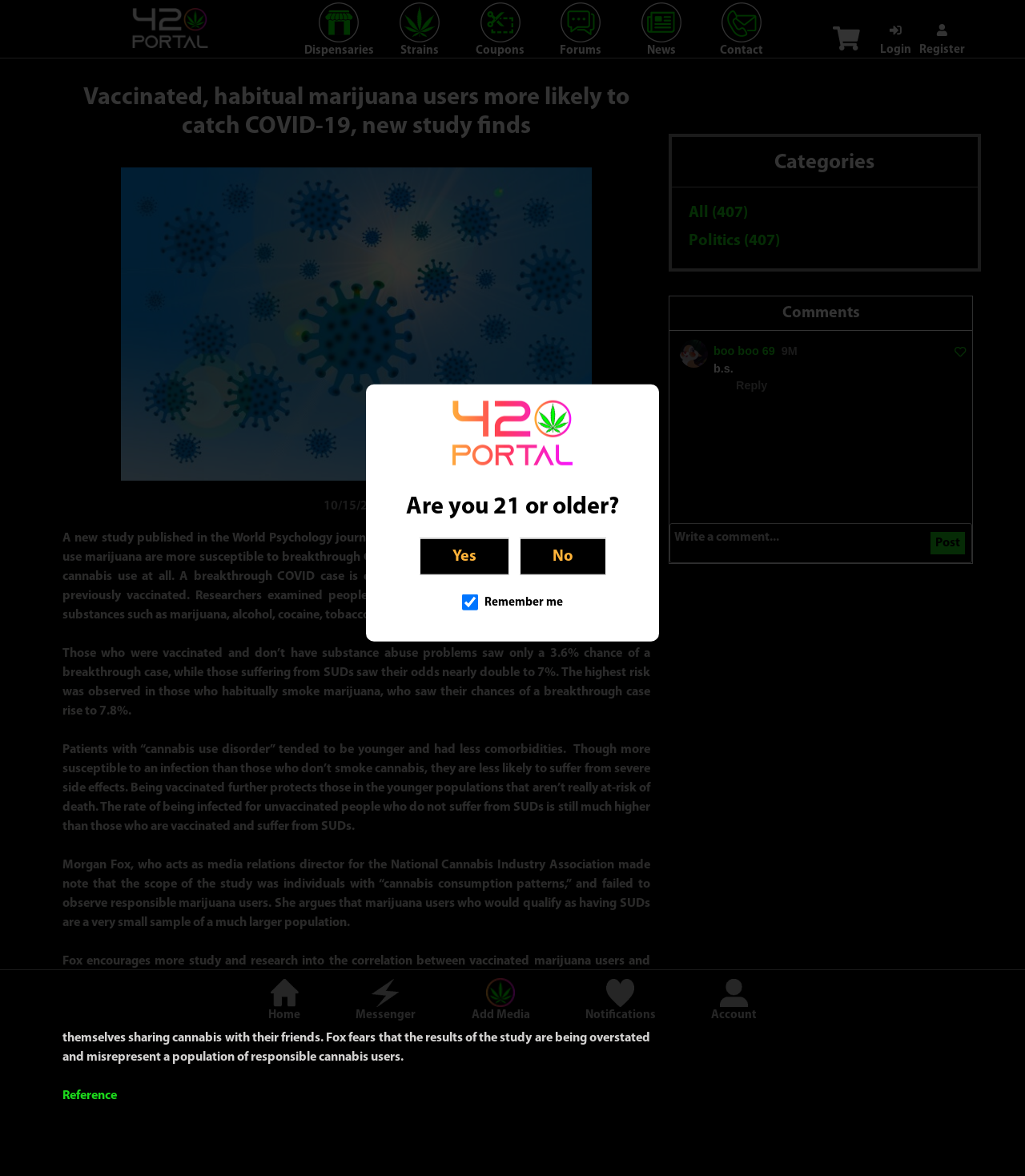Please locate the bounding box coordinates of the element that should be clicked to complete the given instruction: "Click on the 'Login' button".

[0.858, 0.02, 0.889, 0.05]